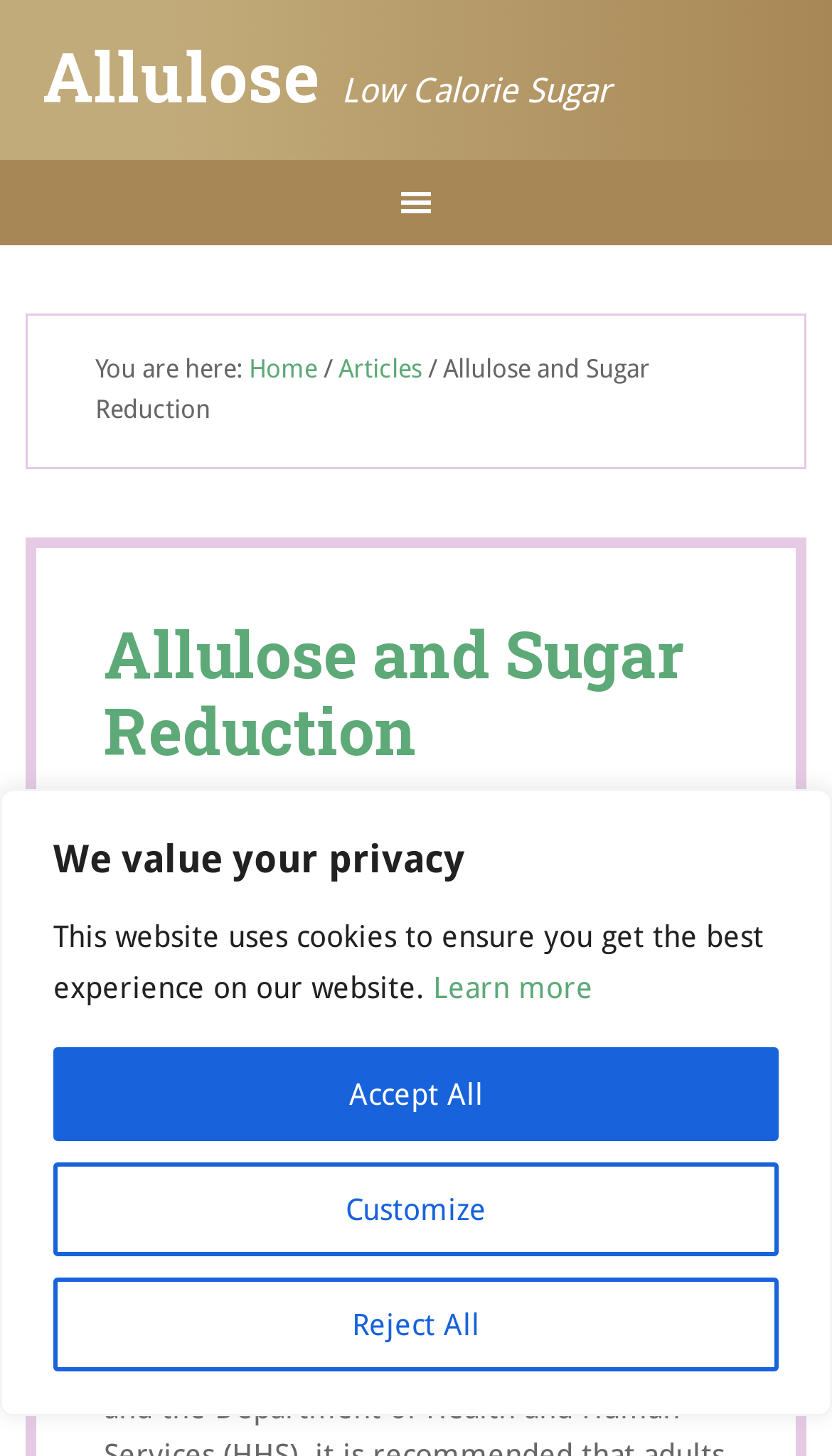What is the purpose of the website?
Answer the question with as much detail as you can, using the image as a reference.

I inferred the purpose of the website by reading the static text 'As rates of obesity and diabetes rise across the US and around the world, more and more people are looking for low-calorie and low-sugar versions of their favorite foods to help them control their weight without sacrificing what they enjoy eating.' which suggests that the website aims to provide low-calorie and low-sugar versions of favorite foods.